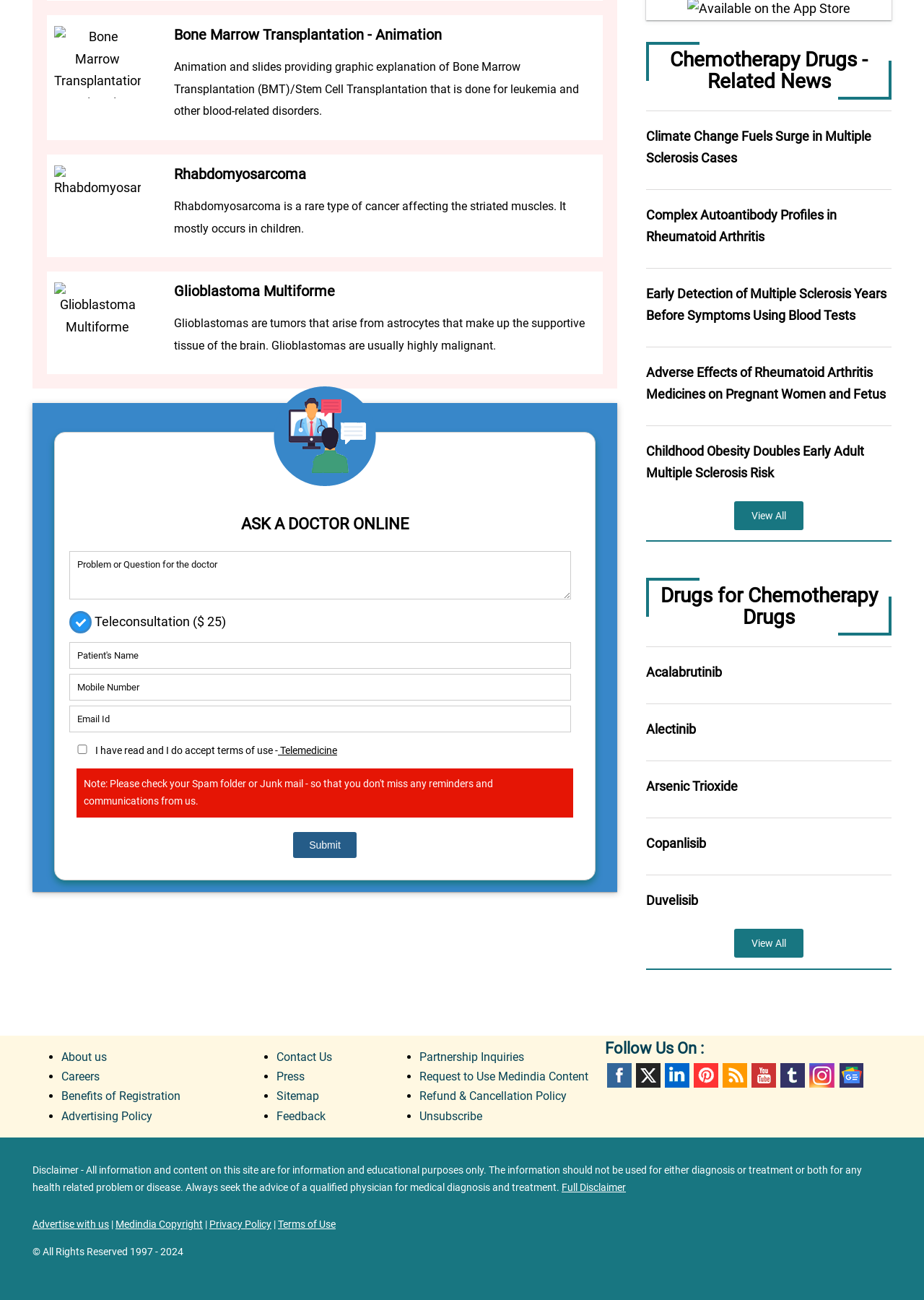What is the purpose of the 'ASK A DOCTOR ONLINE' section?
Look at the screenshot and provide an in-depth answer.

The 'ASK A DOCTOR ONLINE' section appears to be a feature that allows users to consult with a doctor online. It includes a form to input the patient's name, mobile number, and email ID, as well as a checkbox to accept the terms of use. The section also displays the cost of the teleconsultation service, which is $25.